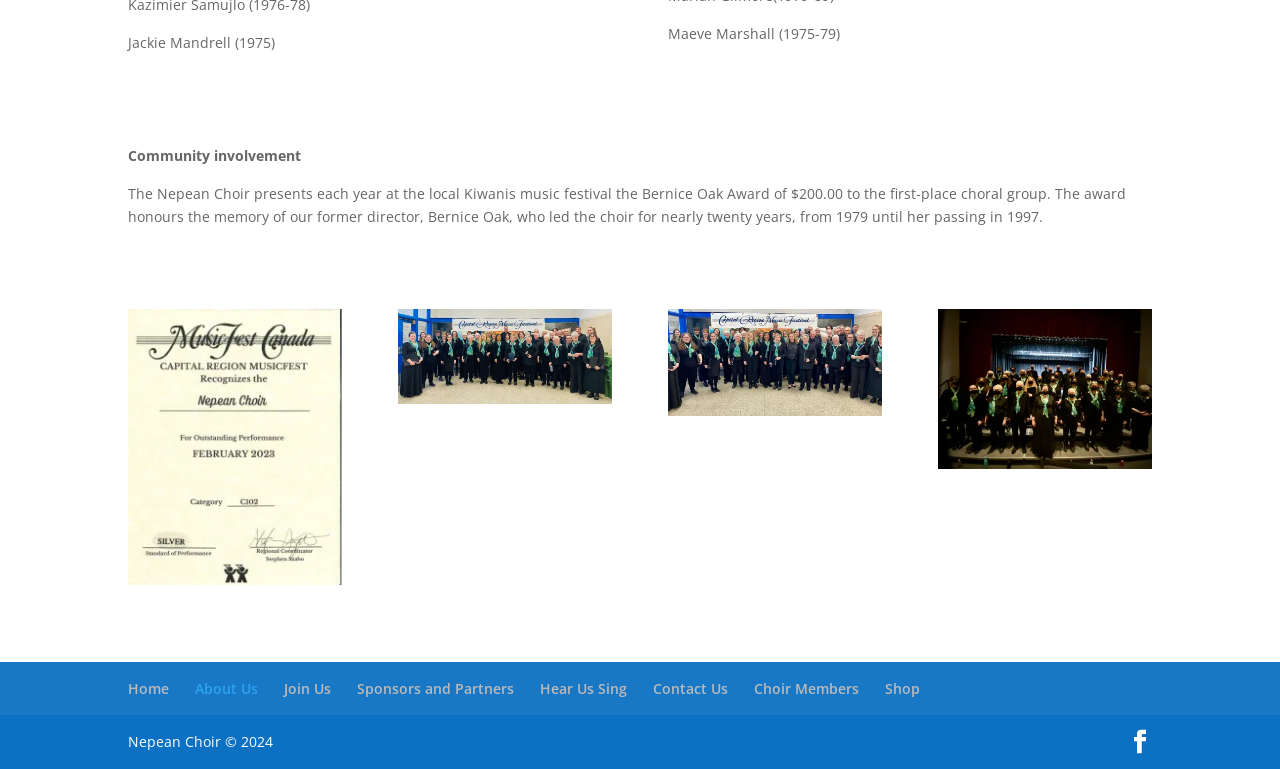Carefully examine the image and provide an in-depth answer to the question: How many navigation links are at the bottom of the webpage?

There are 10 navigation links at the bottom of the webpage, including 'Home', 'About Us', 'Join Us', and so on.